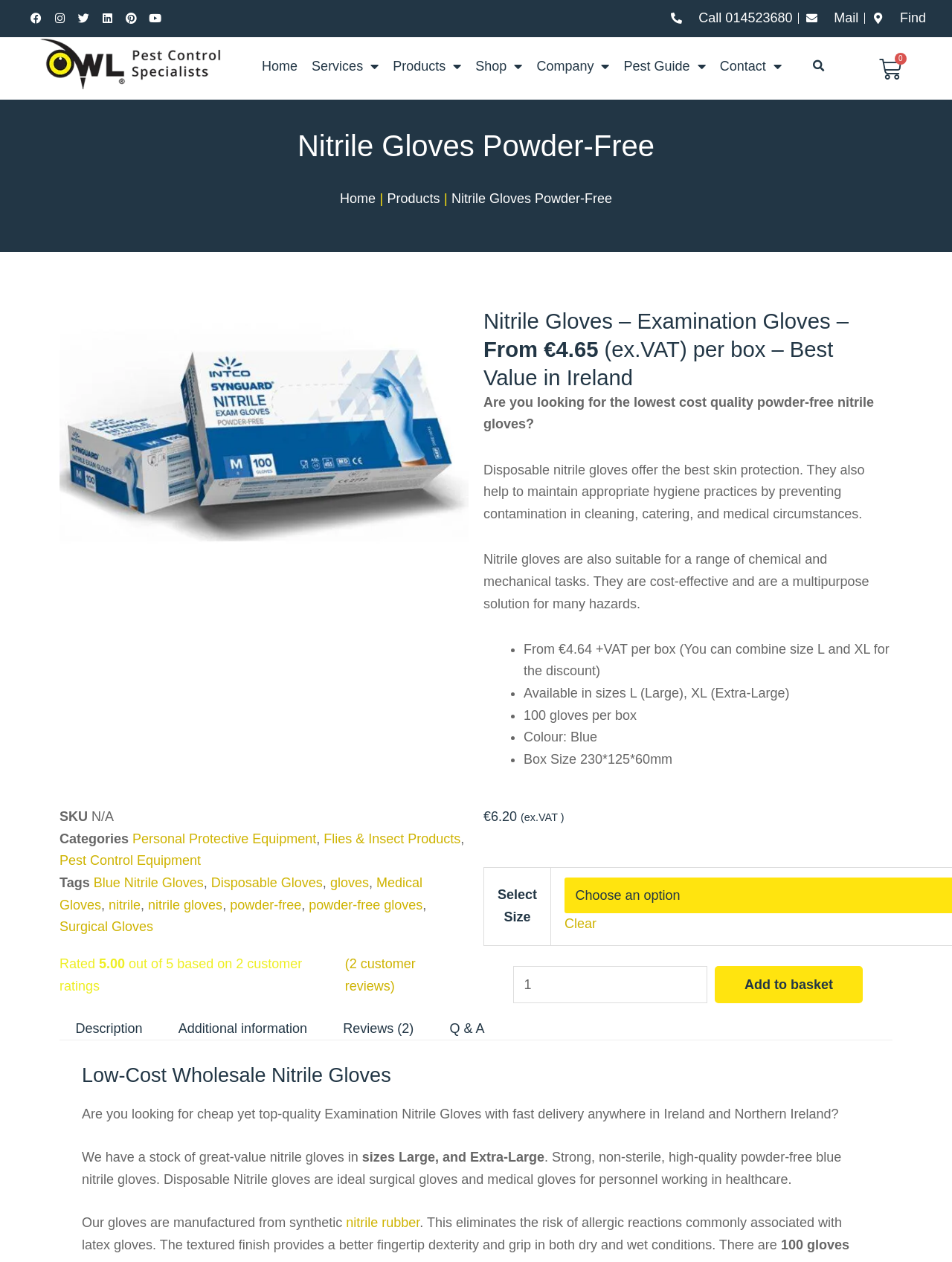How many gloves are in a box?
Please give a detailed and elaborate answer to the question based on the image.

The number of gloves in a box can be found in the product details section, where it is listed as '100 gloves per box'.